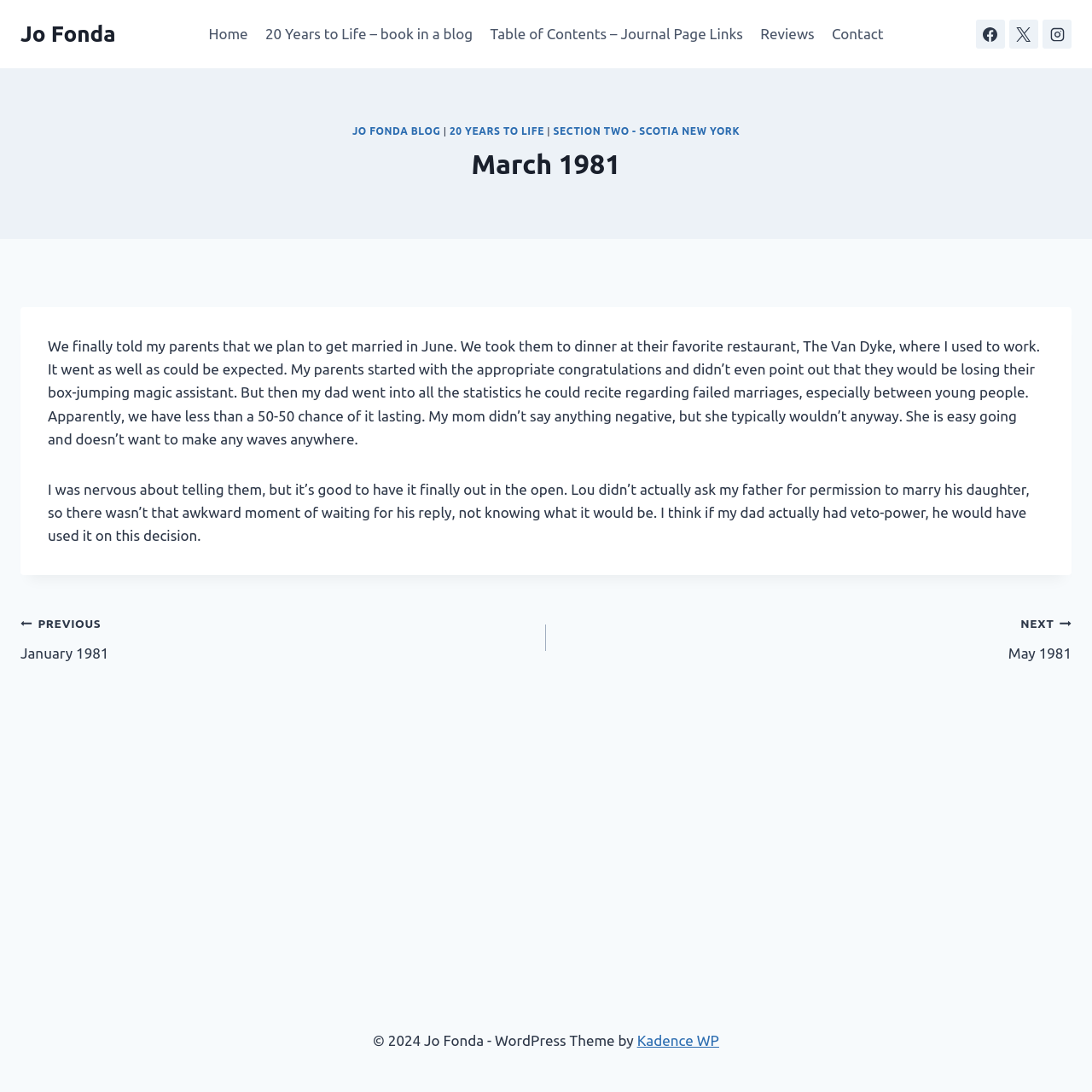Identify the bounding box coordinates for the UI element that matches this description: "Jo Fonda".

[0.019, 0.019, 0.106, 0.043]